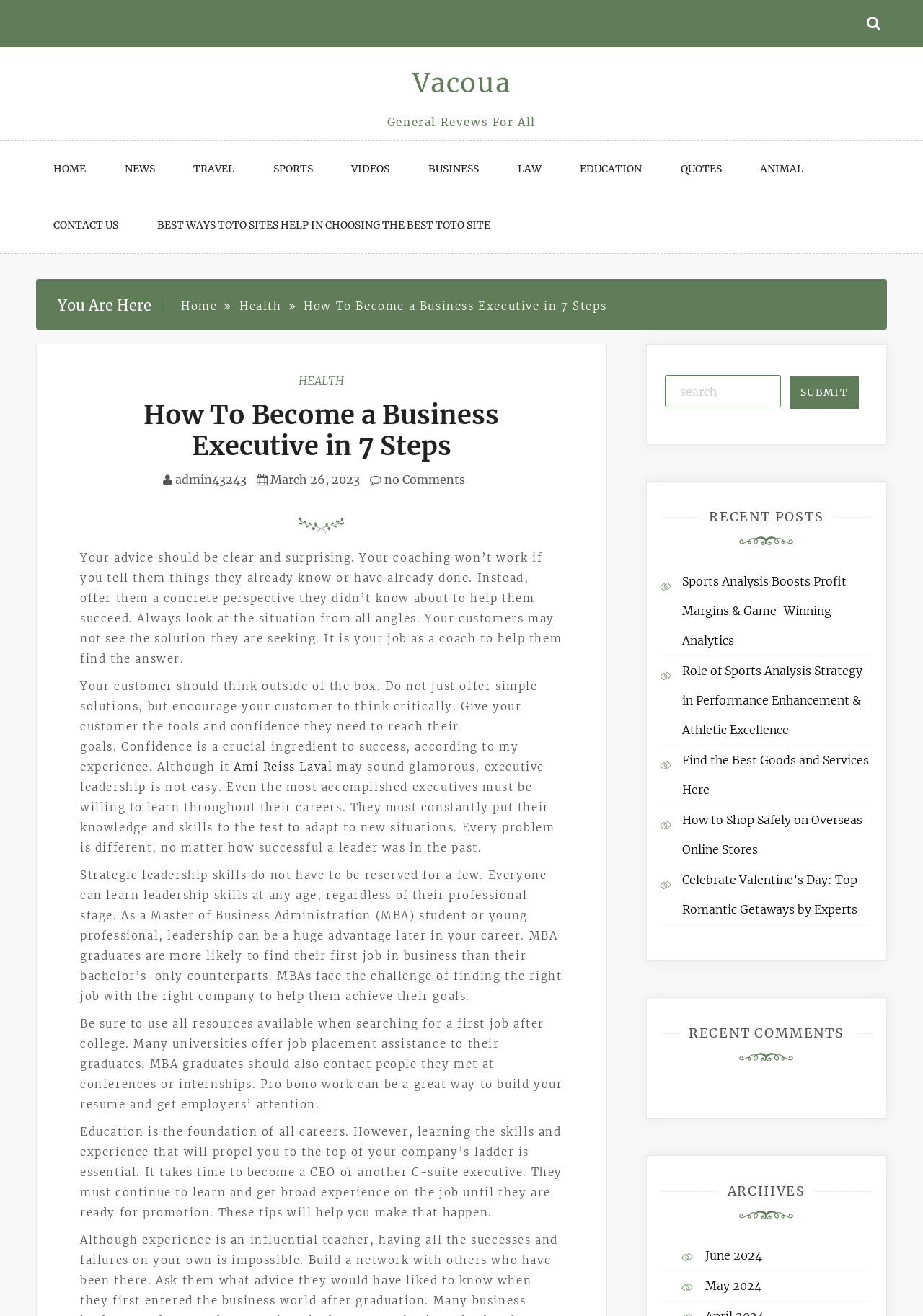Locate the bounding box coordinates of the element that needs to be clicked to carry out the instruction: "search for something". The coordinates should be given as four float numbers ranging from 0 to 1, i.e., [left, top, right, bottom].

[0.72, 0.285, 0.846, 0.31]